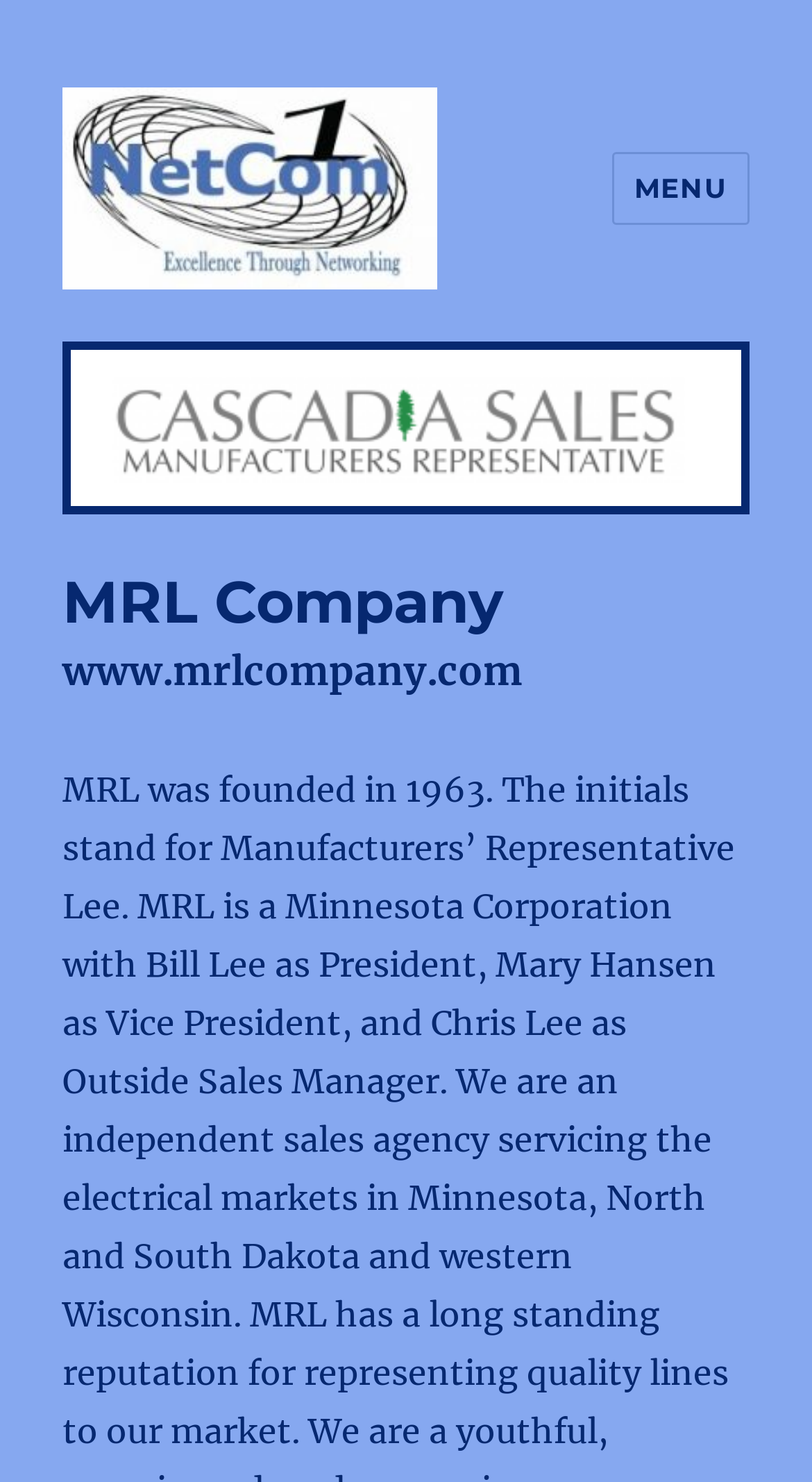Explain the webpage in detail.

The webpage is about MRL Company, with a prominent link and image of "NetCom1" located at the top-left corner. Below this, there is another link with the same text "NetCom1". 

On the top-right corner, there is a button labeled "MENU" which is not expanded, and it controls two navigations: site-navigation and social-navigation. 

To the right of the "NetCom1" image, there is a larger image of "Cascadia Sales". Above this image, there are two headings: "MRL Company" and "www.mrlcompany.com", which are stacked vertically and aligned to the left.